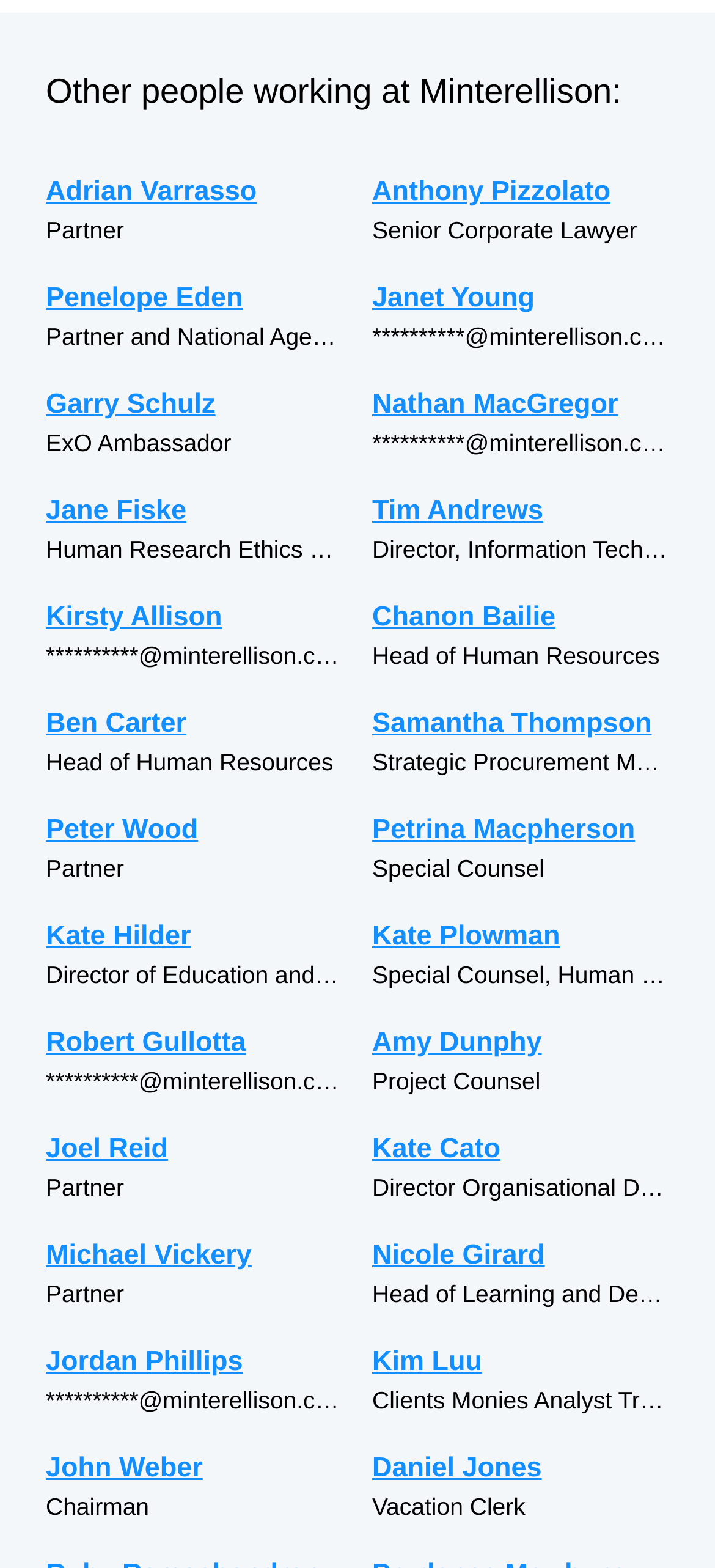Please locate the bounding box coordinates of the element's region that needs to be clicked to follow the instruction: "Read about John Weber's role". The bounding box coordinates should be provided as four float numbers between 0 and 1, i.e., [left, top, right, bottom].

[0.064, 0.922, 0.479, 0.949]